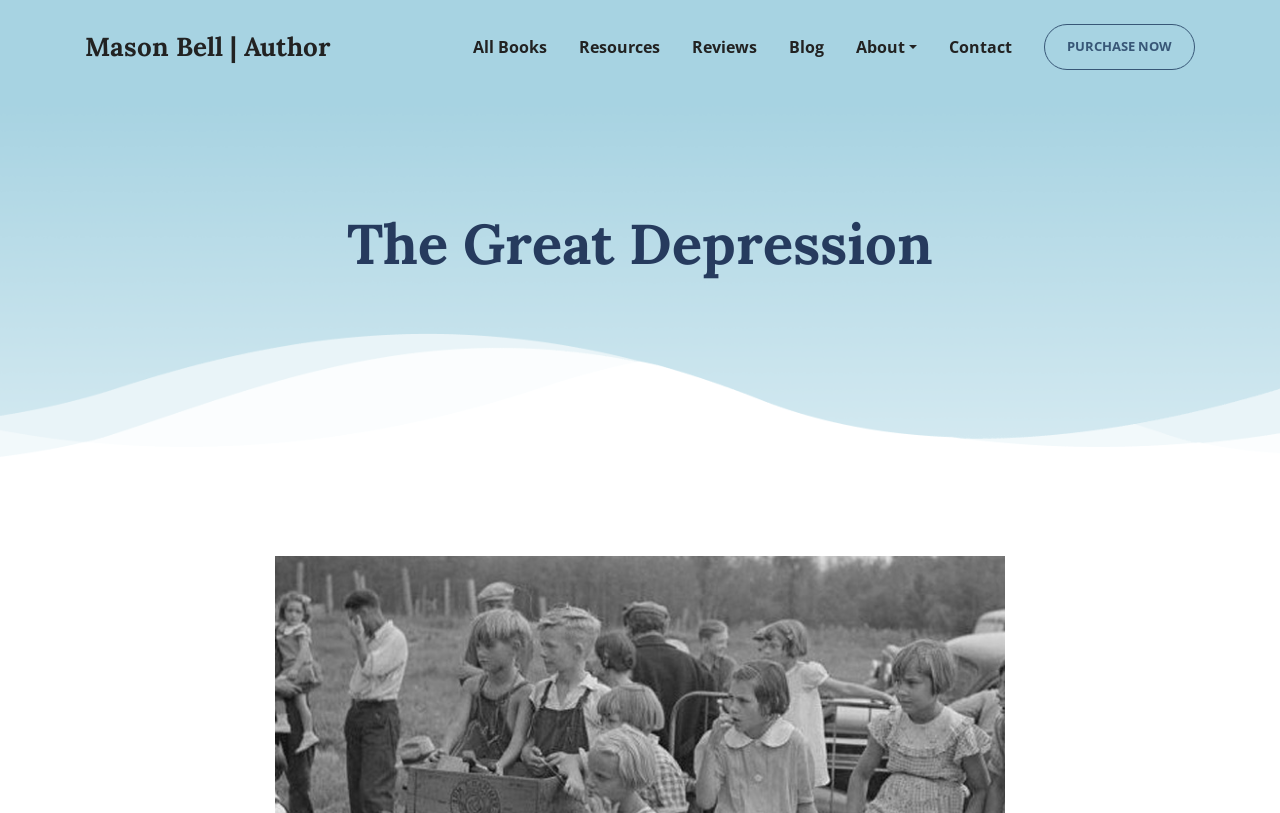Based on the element description: "Mason Bell | Author", identify the UI element and provide its bounding box coordinates. Use four float numbers between 0 and 1, [left, top, right, bottom].

[0.066, 0.03, 0.258, 0.086]